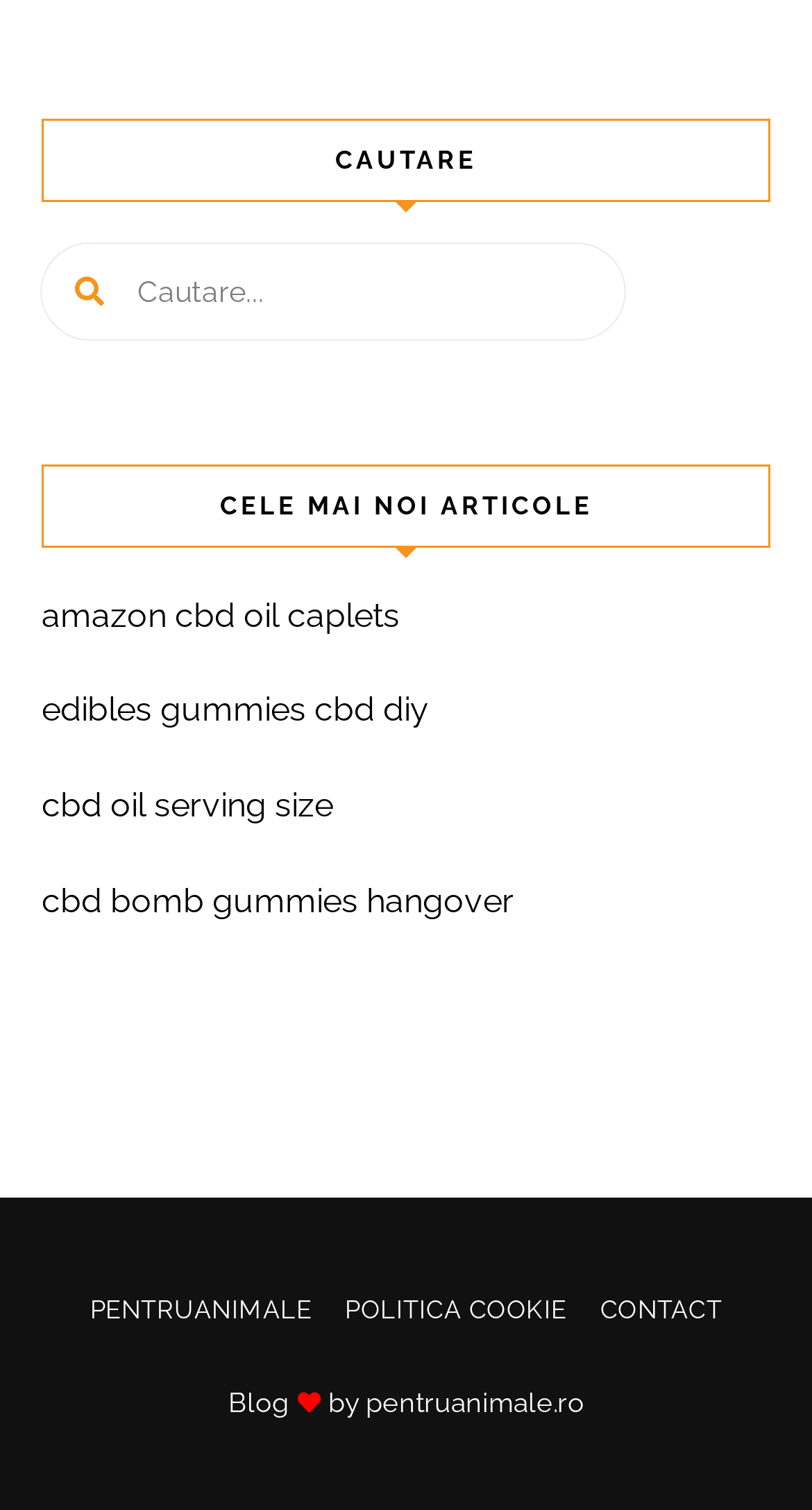Can you pinpoint the bounding box coordinates for the clickable element required for this instruction: "browse the blog"? The coordinates should be four float numbers between 0 and 1, i.e., [left, top, right, bottom].

[0.281, 0.919, 0.363, 0.94]